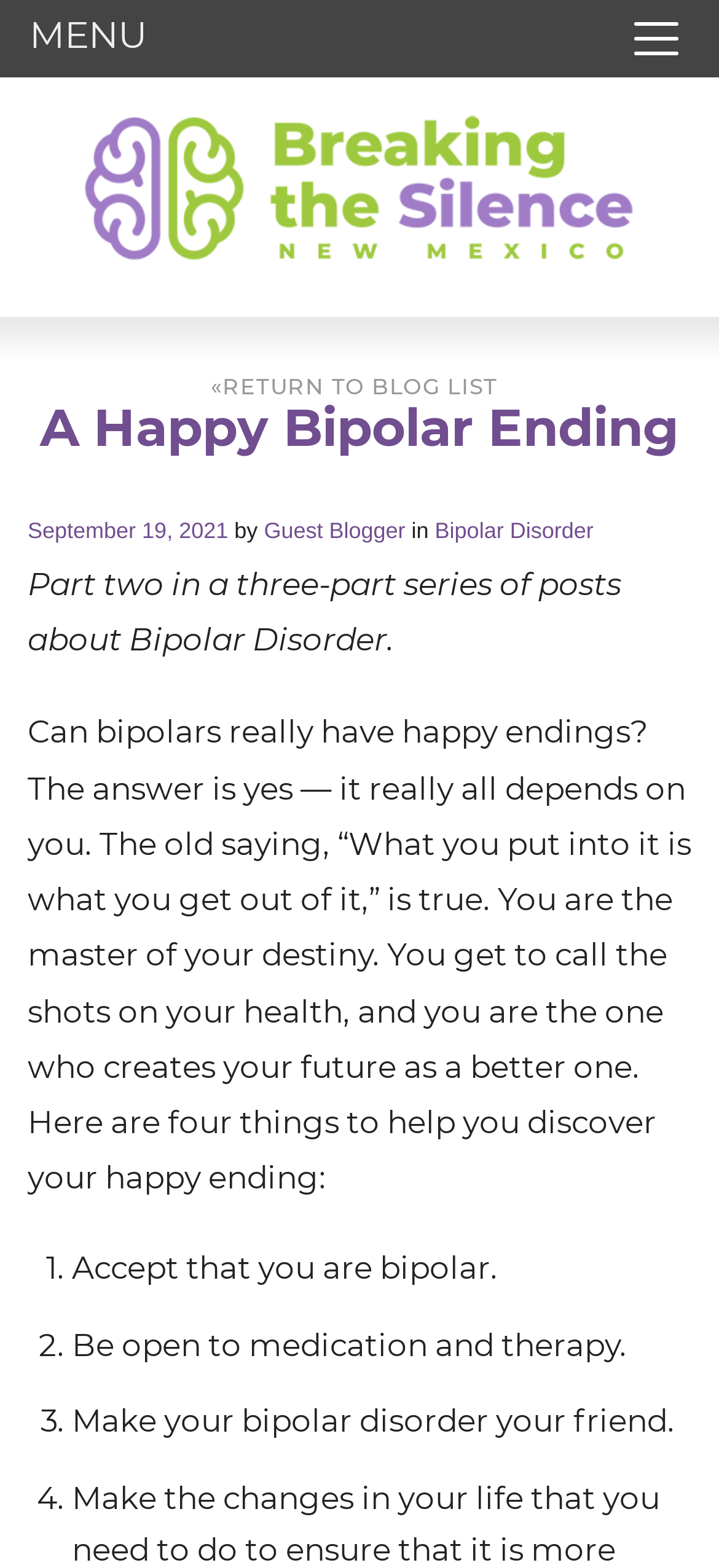How many points are mentioned to help discover a happy ending?
Can you provide a detailed and comprehensive answer to the question?

The blog post mentions four points to help discover a happy ending, which are listed in a numbered list. The points are: Accept that you are bipolar, Be open to medication and therapy, Make your bipolar disorder your friend, and an unspecified fourth point.